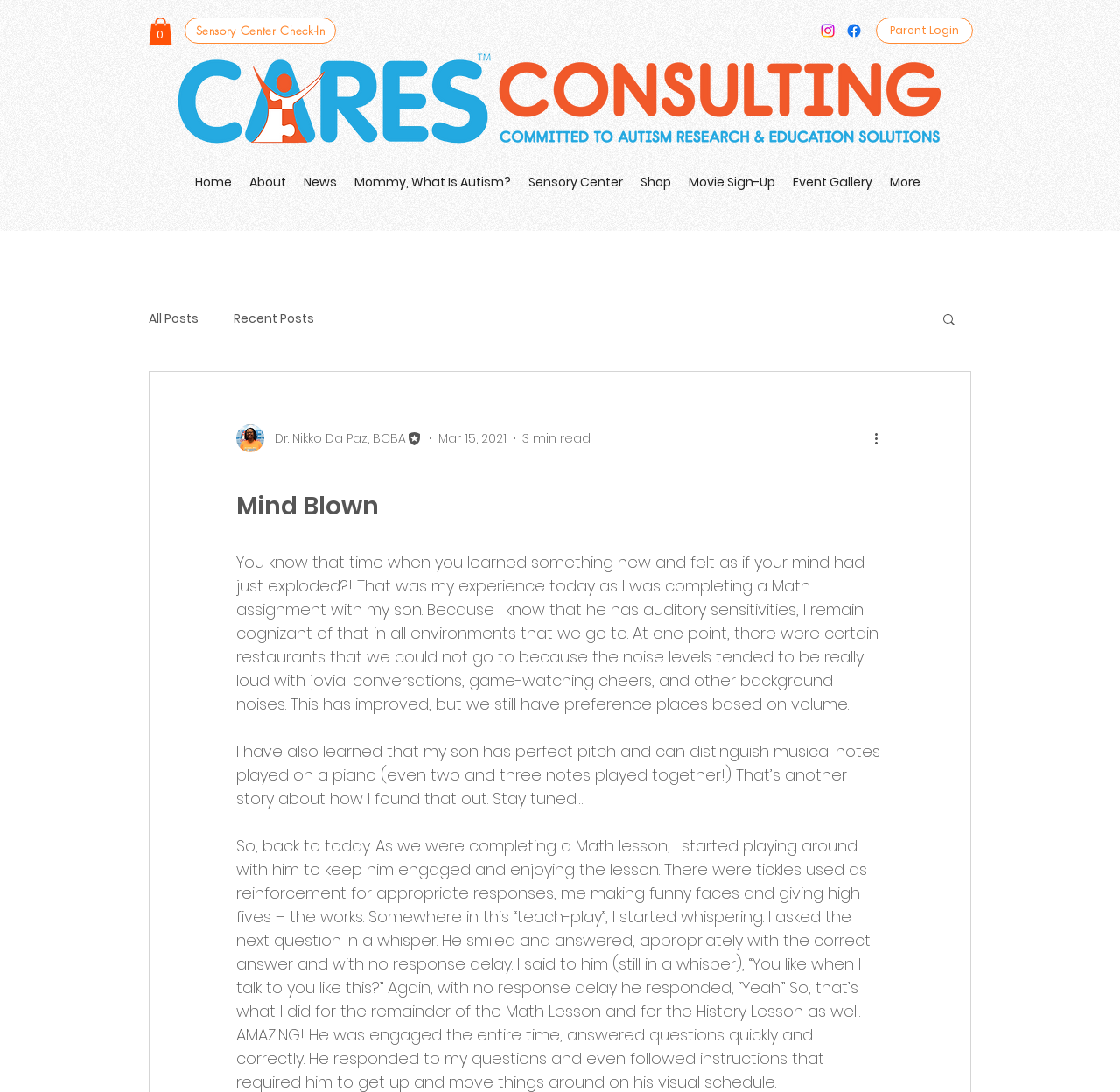Identify the bounding box coordinates of the region that needs to be clicked to carry out this instruction: "View the Event Gallery". Provide these coordinates as four float numbers ranging from 0 to 1, i.e., [left, top, right, bottom].

[0.7, 0.155, 0.787, 0.179]